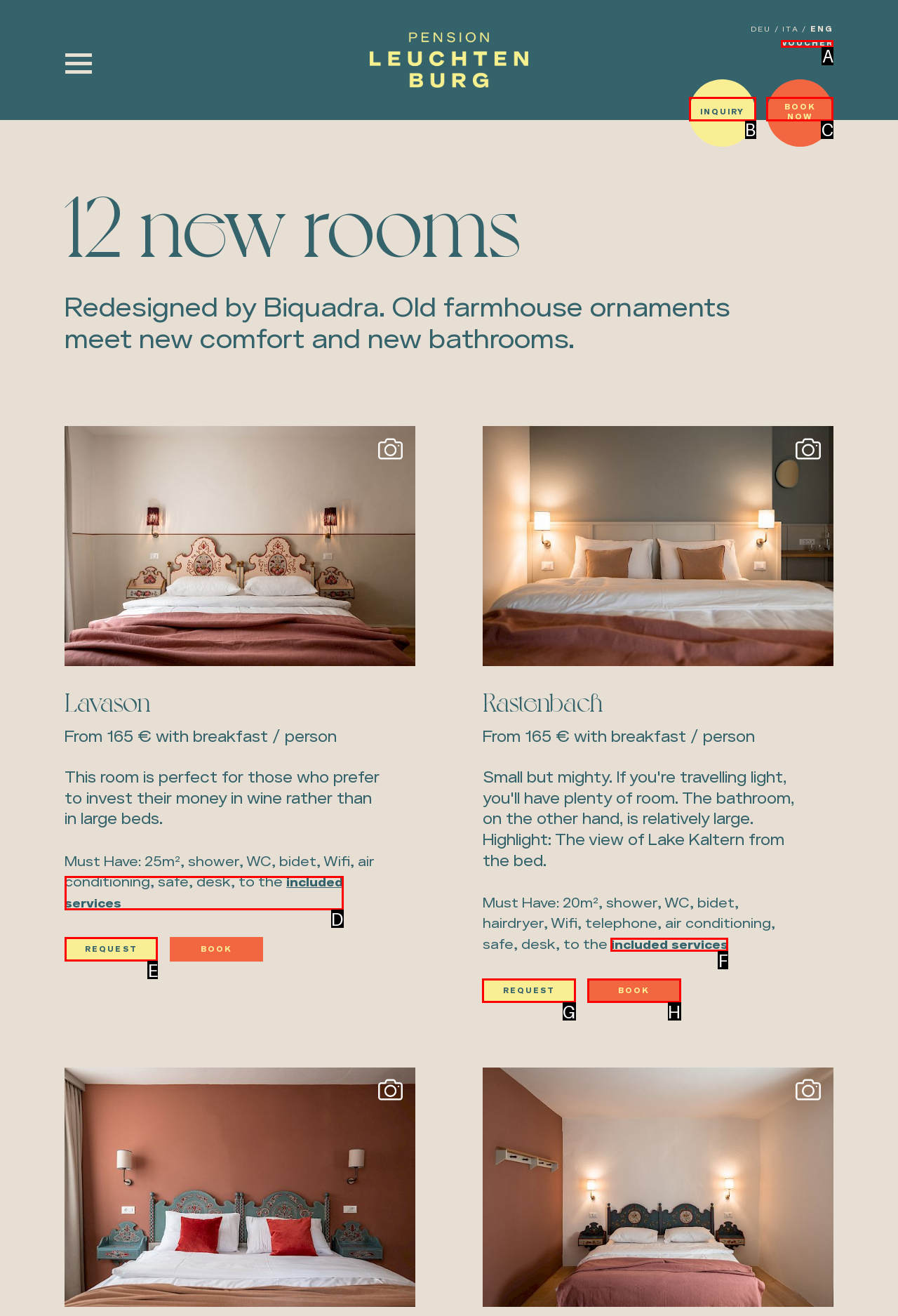Tell me which option best matches this description: included services
Answer with the letter of the matching option directly from the given choices.

D